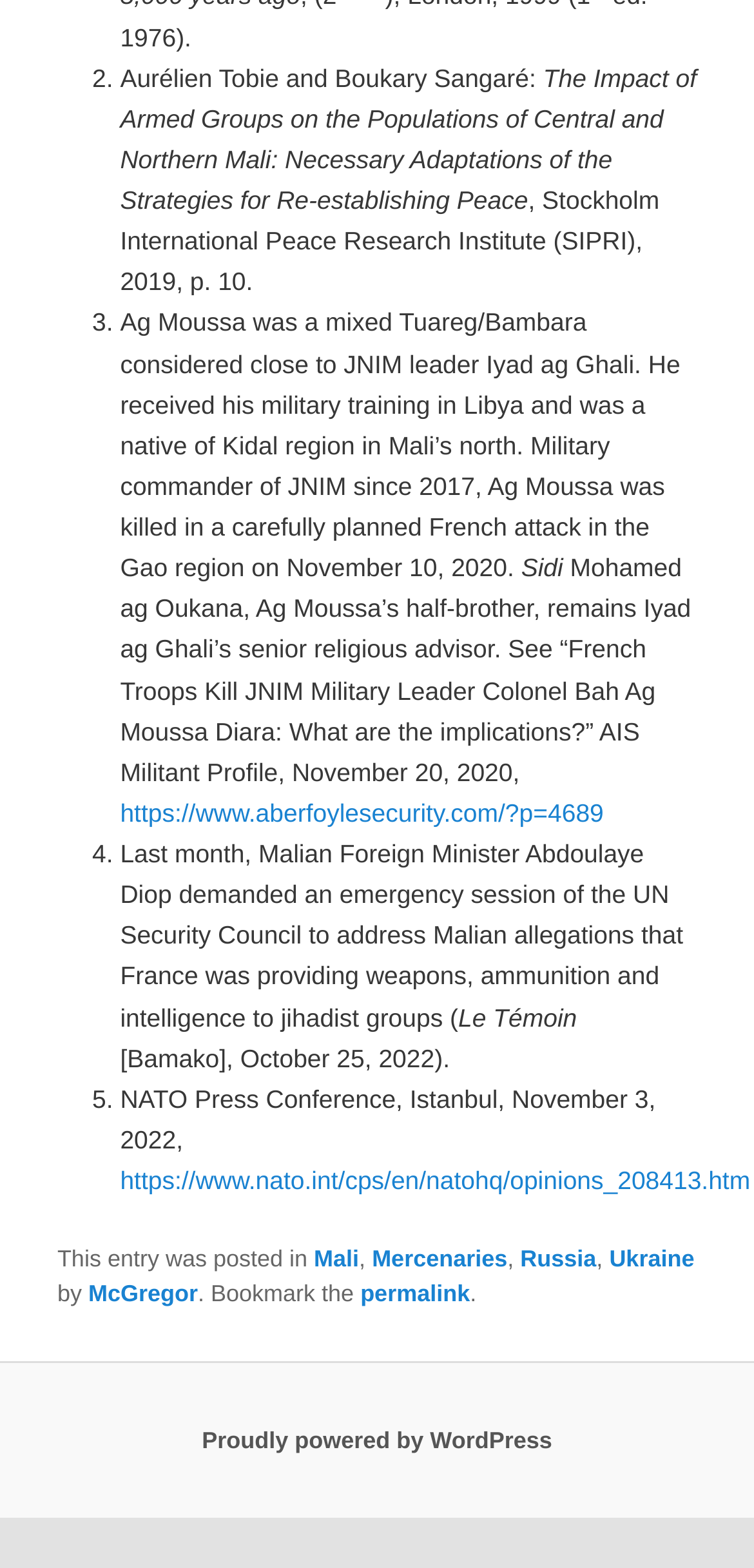Please identify the bounding box coordinates of the region to click in order to complete the given instruction: "Go to the Mali page". The coordinates should be four float numbers between 0 and 1, i.e., [left, top, right, bottom].

[0.416, 0.795, 0.476, 0.812]